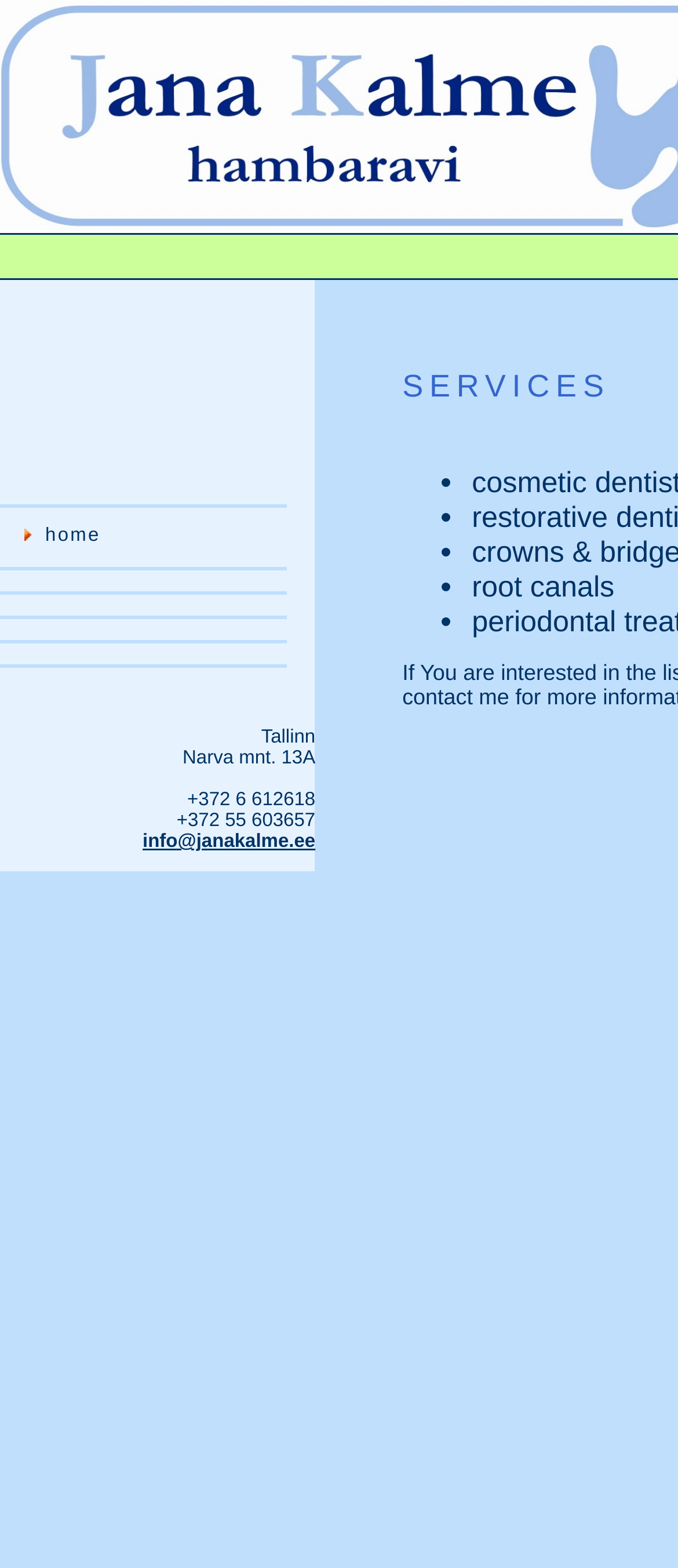Find the bounding box coordinates for the UI element whose description is: "home". The coordinates should be four float numbers between 0 and 1, in the format [left, top, right, bottom].

[0.0, 0.324, 0.423, 0.362]